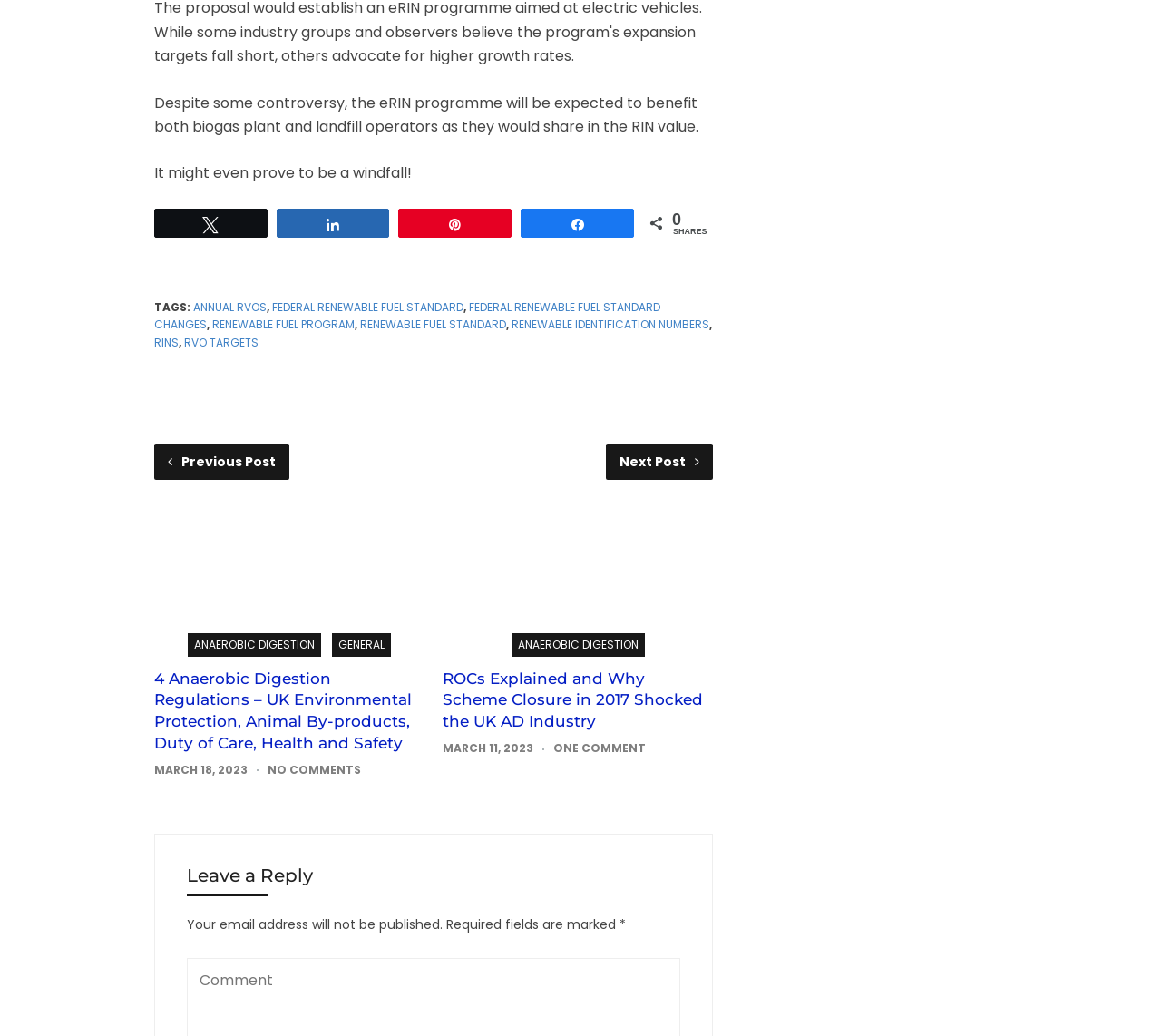What is the topic of the article?
Please give a well-detailed answer to the question.

I determined the topic of the article by reading the heading '4 Anaerobic Digestion Regulations – UK Environmental Protection, Animal By-products, Duty of Care, Health and Safety' which suggests that the article is about regulations related to anaerobic digestion.